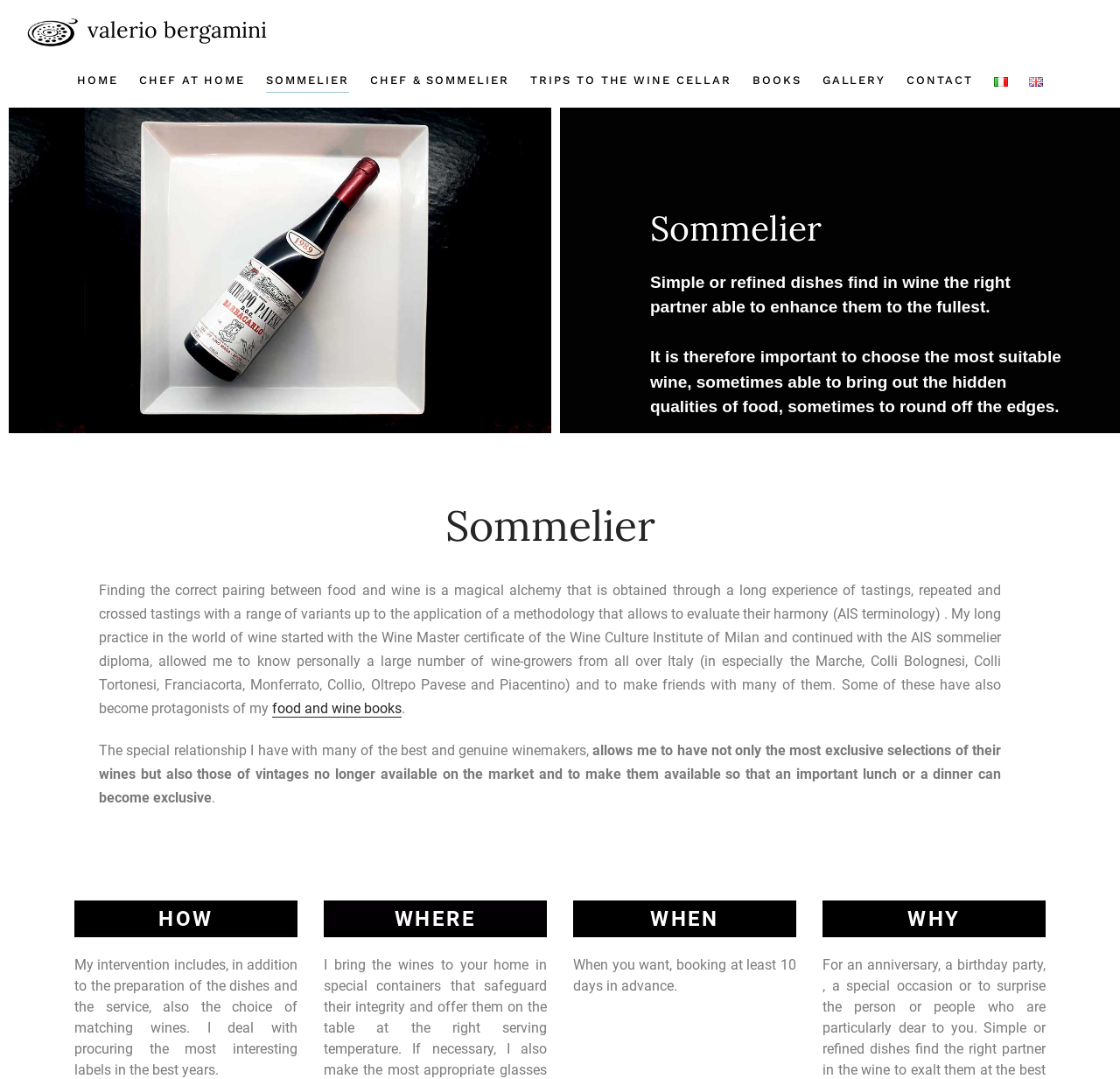Locate the bounding box coordinates of the element to click to perform the following action: 'Select the 'Italiano' language'. The coordinates should be given as four float values between 0 and 1, in the form of [left, top, right, bottom].

[0.887, 0.047, 0.9, 0.102]